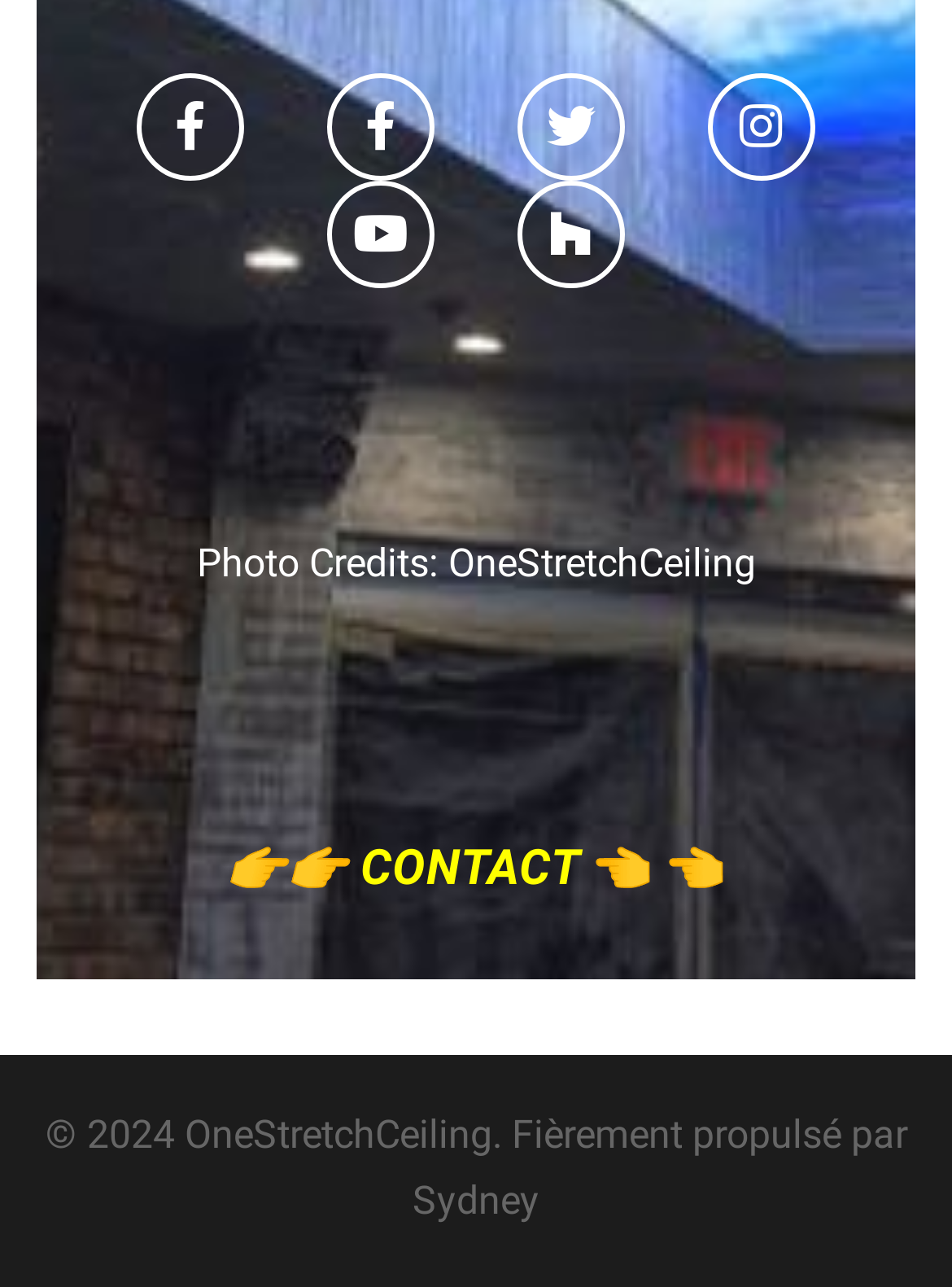Identify the bounding box coordinates for the UI element mentioned here: "👉 CONTACT 👈 👈". Provide the coordinates as four float values between 0 and 1, i.e., [left, top, right, bottom].

[0.301, 0.651, 0.763, 0.696]